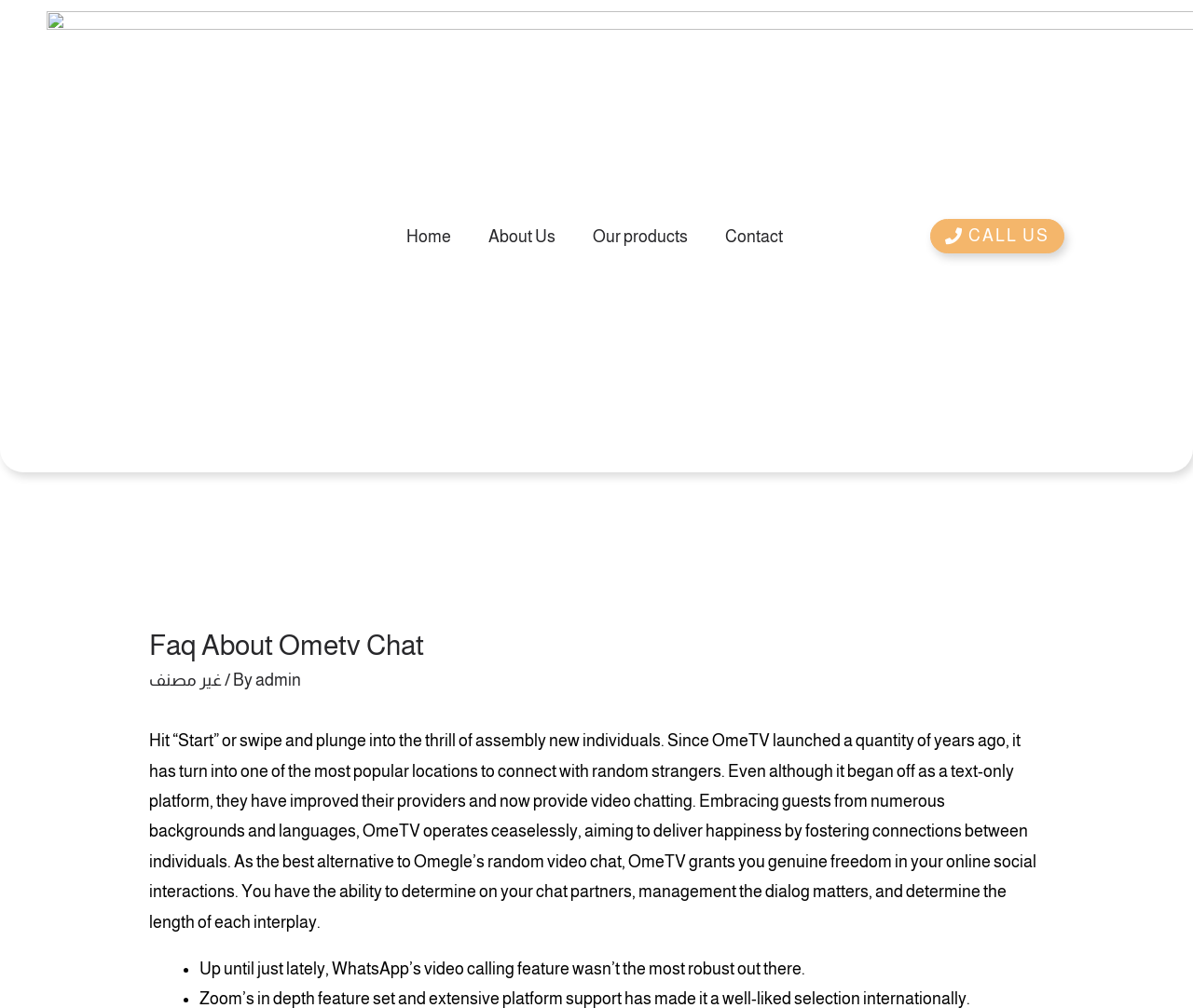Describe in detail what you see on the webpage.

The webpage is about Ometv Chat, a platform for connecting with random strangers. At the top, there are four links: "Home", "About Us", "Our products", and "Contact", aligned horizontally. To the right of these links, there is a "CALL US" button. 

Below the top navigation, there is a header section with a heading "Faq About Ometv Chat" and three links: "غير مصنف", a separator text "/ By", and "admin". 

The main content of the webpage is a paragraph of text that describes OmeTV, a platform that allows users to connect with random strangers through video chatting. The text explains that OmeTV has become one of the most popular platforms for connecting with strangers since its launch, and it operates continuously to bring happiness by fostering connections between people.

Below the main content, there is a list with a single item, marked with a bullet point, and the text "Up until just recently, WhatsApp’s video calling feature wasn’t the most robust out there."